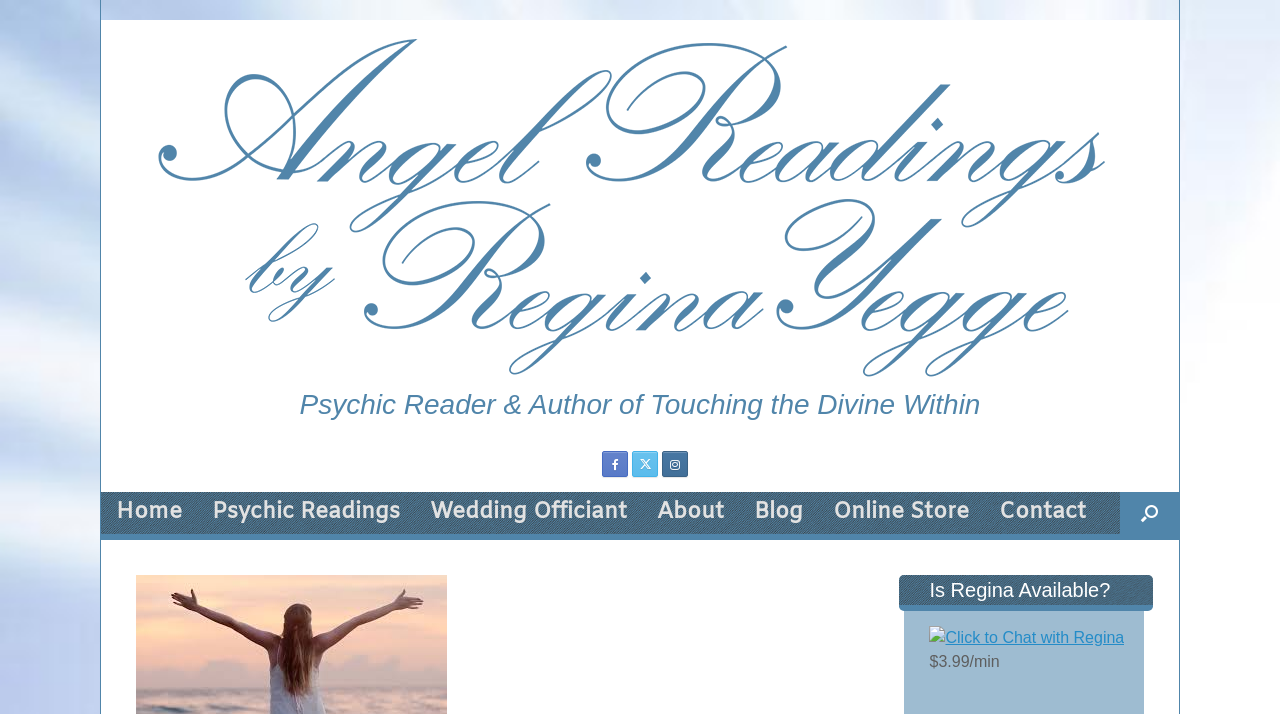Write a detailed summary of the webpage.

This webpage is about Angel Readings by Regina Yegge, a psychic reader and author. At the top left, there is a link to skip to the content. Next to it, on the top center, is the logo of Angel Readings by Regina Yegge, which is an image accompanied by a link. Below the logo, there is a static text describing Regina Yegge as a psychic reader and author.

On the top right, there are three social media links, represented by icons. Below these icons, there is a navigation menu with links to Home, Psychic Readings, Wedding Officiant, About, Blog, Online Store, and Contact. The navigation menu is horizontally aligned and spans across the top of the page.

On the right side of the page, there is a search button. Below the search button, there is a heading "Is Regina Available?" followed by a link to chat with Regina, which is accompanied by an image. The link is priced at $3.99 per minute.

The webpage also features a prominent message, which is not explicitly stated in the accessibility tree but can be inferred from the meta description. The message encourages readers to free themselves from unhappy relationships and seek happiness and kindness.